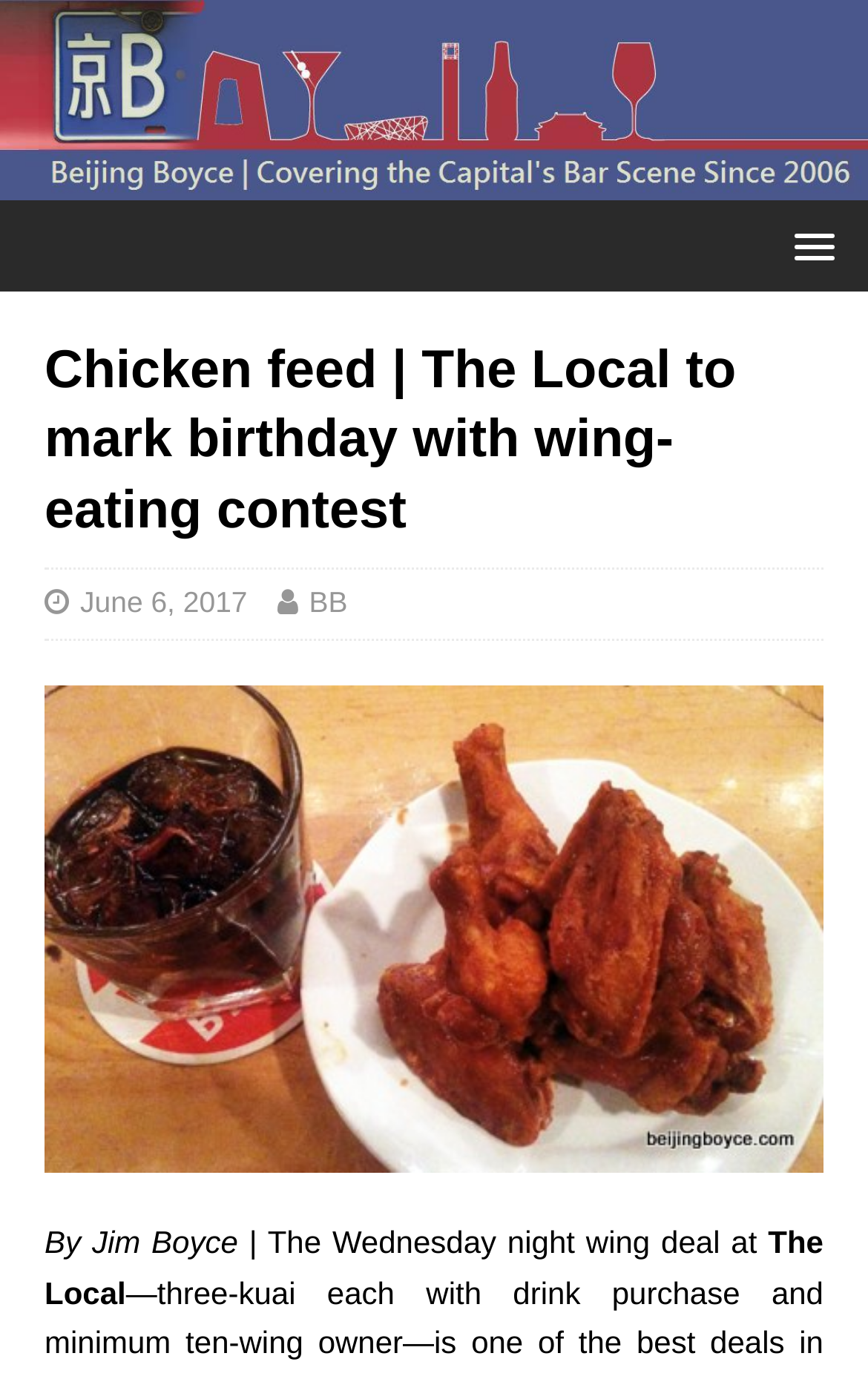Explain the webpage's layout and main content in detail.

The webpage appears to be an article or blog post about a restaurant and bar, The Local Beijing, celebrating its fourth birthday with a wing-eating contest. 

At the top of the page, there is a logo or image of "Beijing Boyce" that spans the entire width of the page. Below the logo, there is a menu link located at the top right corner of the page.

The main content of the page is divided into two sections. The first section is a header area that takes up about half of the page's height. It contains a heading that reads "Chicken feed | The Local to mark birthday with wing-eating contest", which is centered near the top of the page. Below the heading, there are two links, "June 6, 2017" and "BB", positioned side by side.

The second section is an image that takes up about half of the page's height, located below the header area. The image is centered on the page and spans about 90% of the page's width.

At the bottom of the page, there are three lines of text. The first line reads "By Jim Boyce", the second line reads "| The Wednesday night wing deal at", and the third line reads "The Local". These lines of text are positioned at the bottom left corner of the page, with the text "The Local" stretching to the bottom right corner of the page.